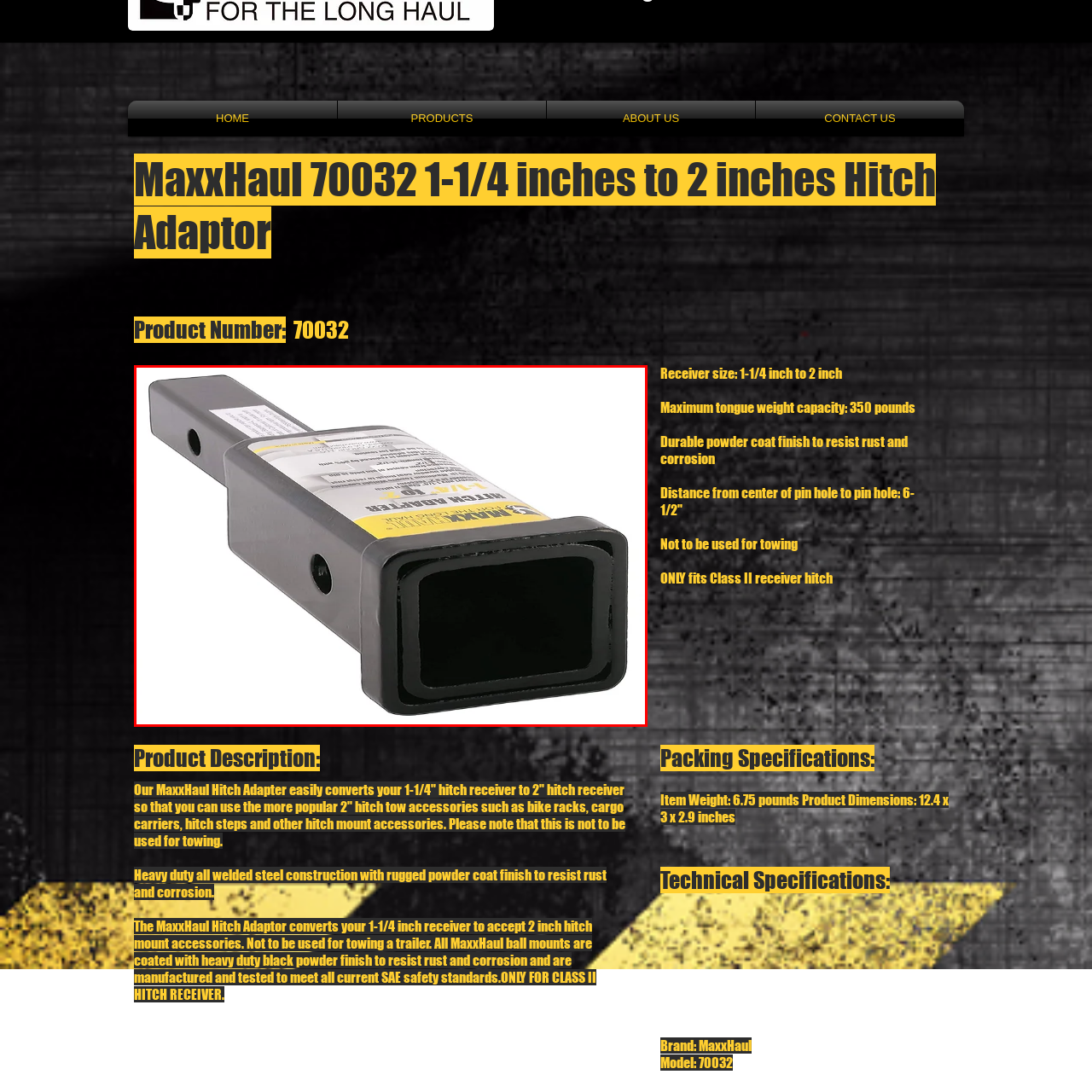Explain in detail what is happening in the image that is surrounded by the red box.

The image features a MaxxHaul 70032 hitch adapter, designed to convert a 1-1/4 inch hitch receiver to a 2 inch hitch receiver. This heavy-duty component is constructed from all-welded steel and showcases a rugged powder-coated finish, providing resistance against rust and corrosion. The adapter is not intended for towing, making it ideal for using popular 2 inch hitch accessories like bike racks and cargo carriers. The image highlights the sturdy design of the adapter, emphasizing its practical features and robust construction, which allow for compatibility with various hitch mount accessories while meeting current SAE safety standards.